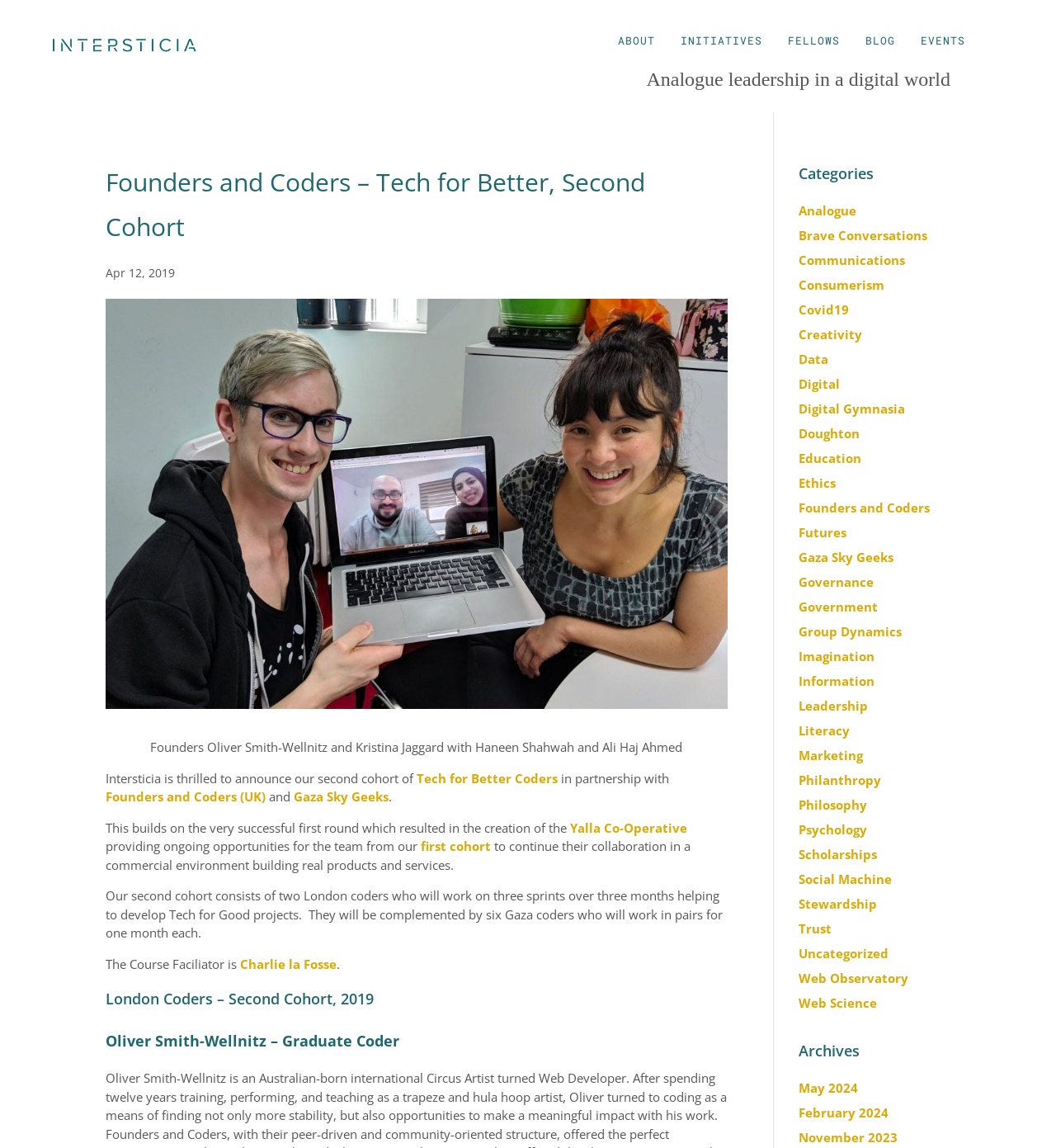Identify the bounding box coordinates of the region that should be clicked to execute the following instruction: "Read more about Analogue leadership in a digital world".

[0.1, 0.056, 0.9, 0.094]